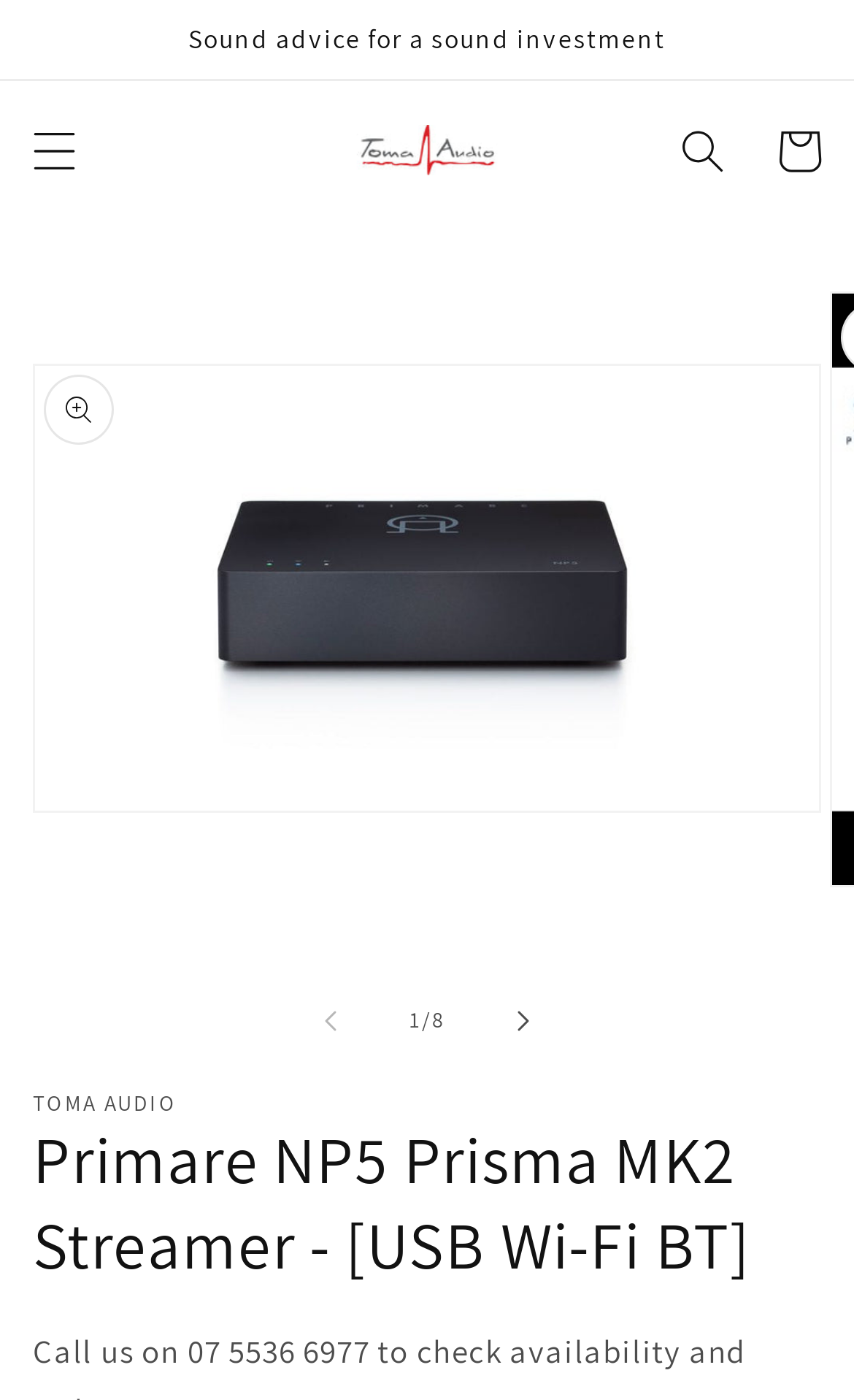How many images are in the gallery?
Respond with a short answer, either a single word or a phrase, based on the image.

8